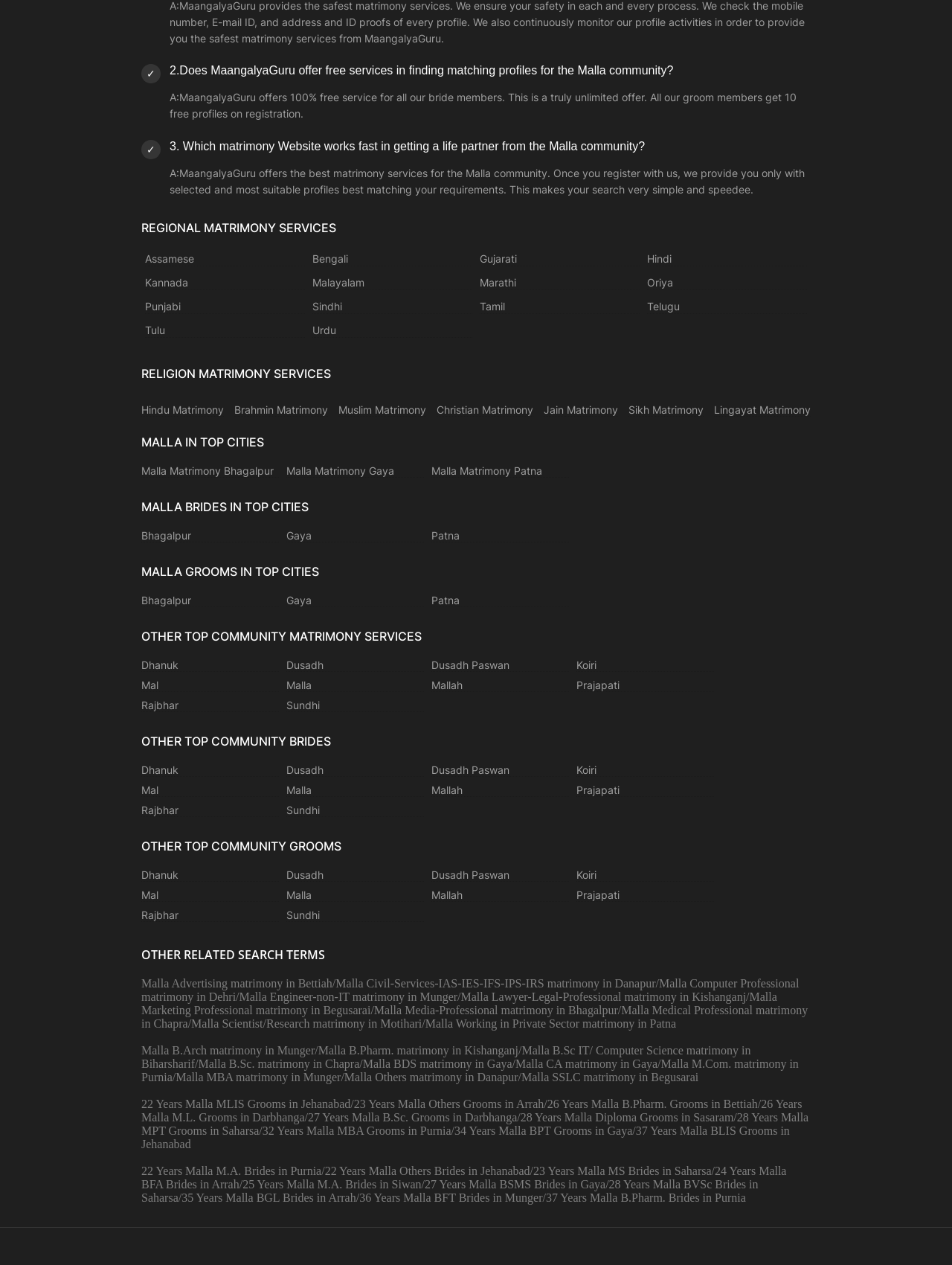Kindly determine the bounding box coordinates of the area that needs to be clicked to fulfill this instruction: "Explore Malla Matrimony Bhagalpur".

[0.148, 0.367, 0.293, 0.378]